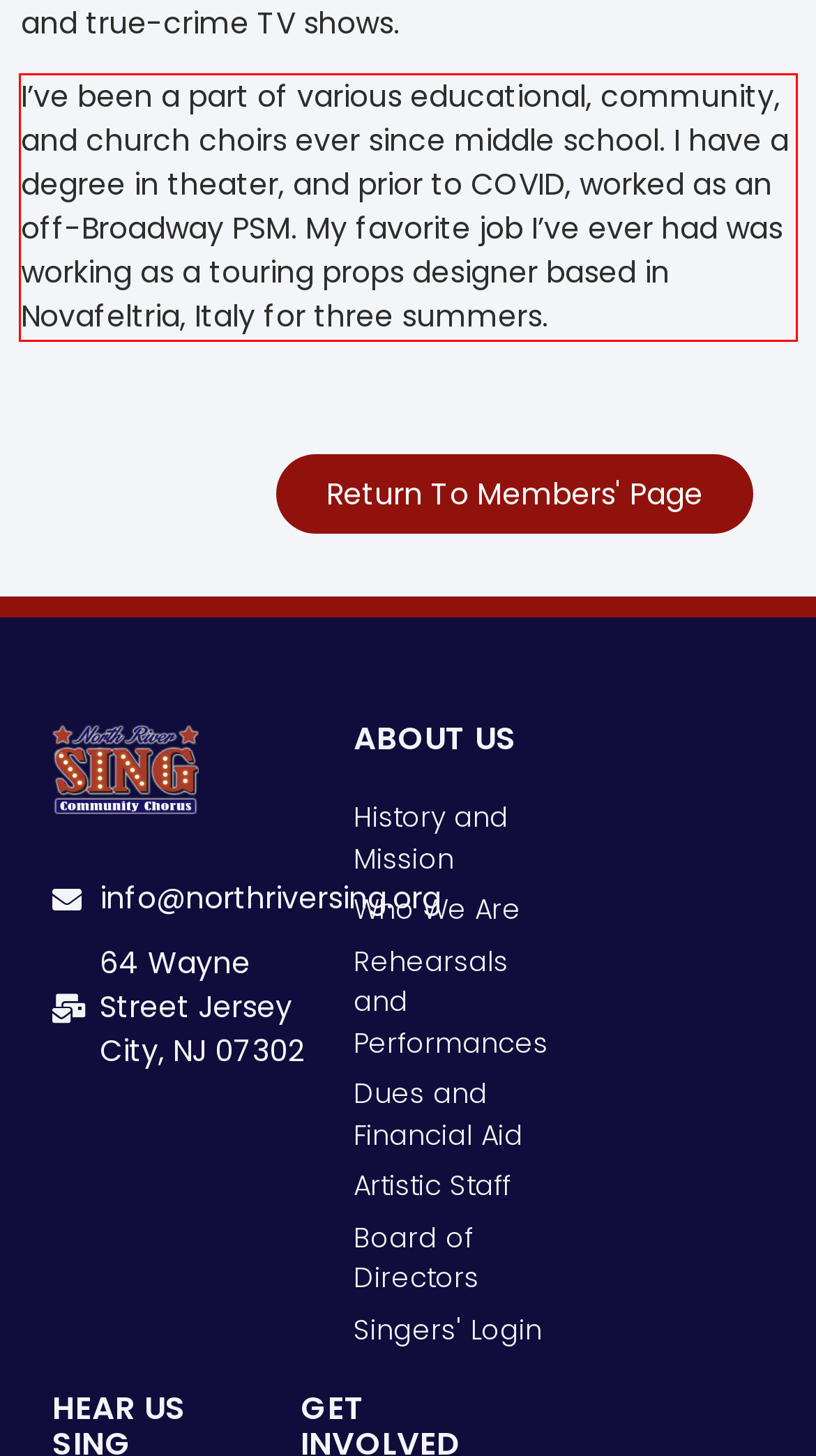Given a screenshot of a webpage, identify the red bounding box and perform OCR to recognize the text within that box.

I’ve been a part of various educational, community, and church choirs ever since middle school. I have a degree in theater, and prior to COVID, worked as an off-Broadway PSM. My favorite job I’ve ever had was working as a touring props designer based in Novafeltria, Italy for three summers.